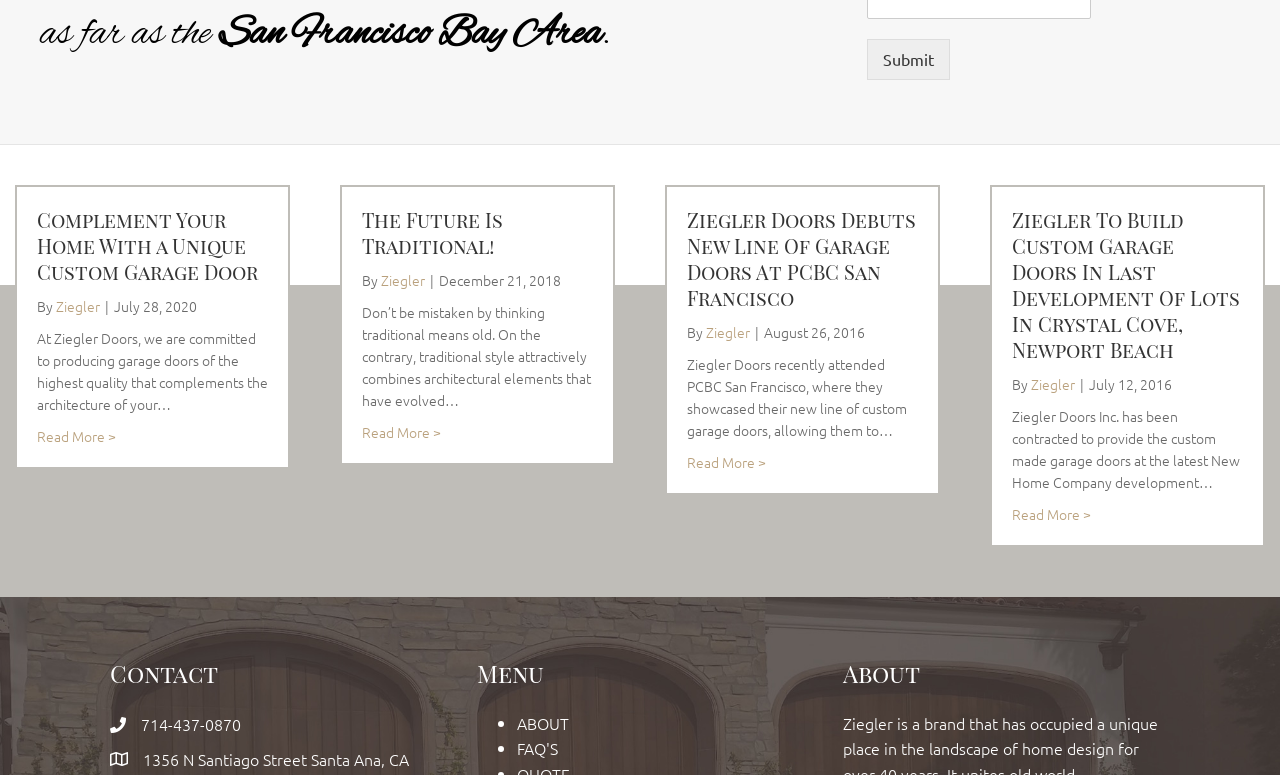What is the phone number of the company mentioned on the webpage?
Examine the webpage screenshot and provide an in-depth answer to the question.

The phone number of the company is mentioned in the 'Contact' section as '714-437-0870', allowing users to contact the company directly.